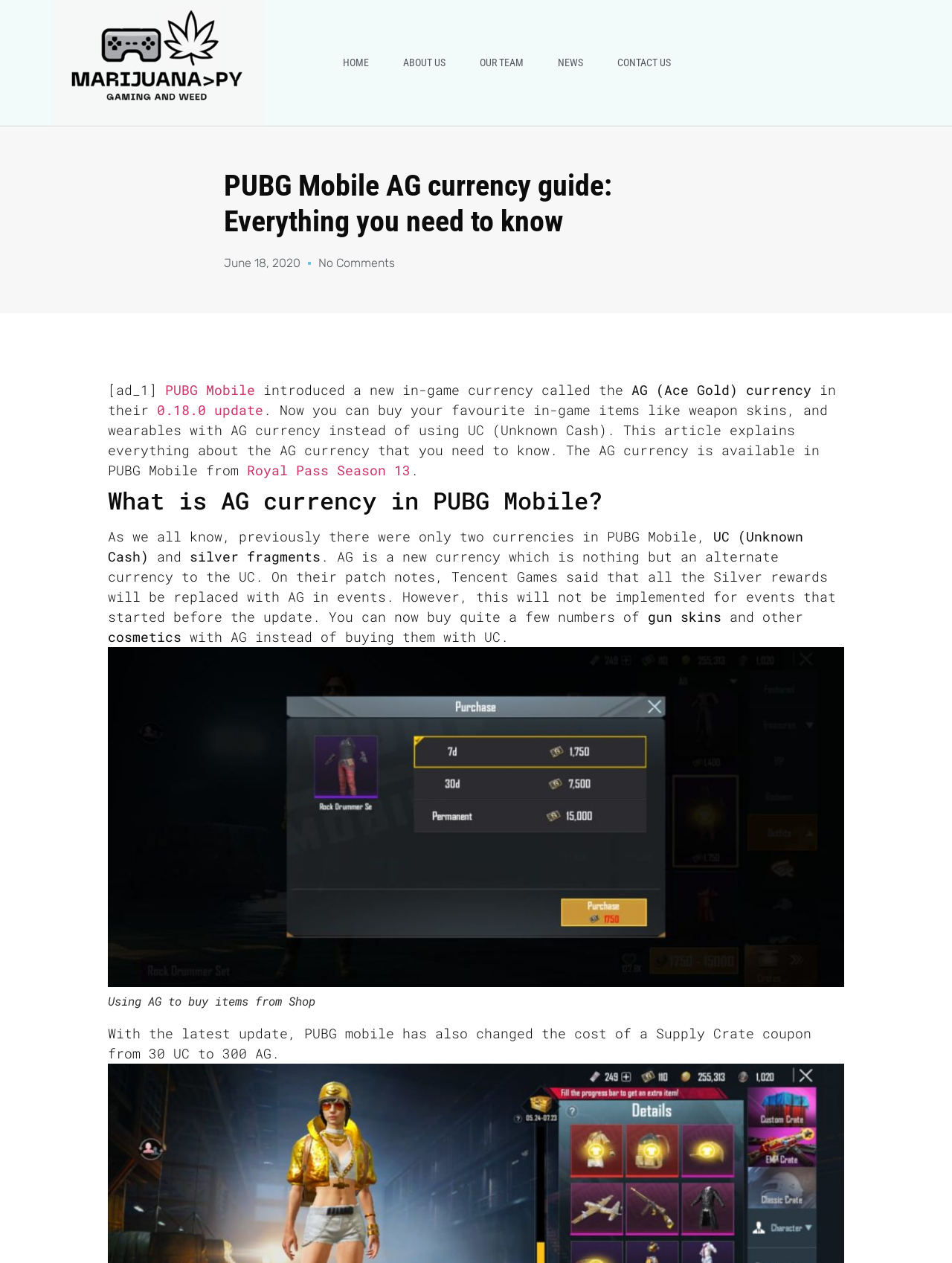Please locate and generate the primary heading on this webpage.

PUBG Mobile AG currency guide: Everything you need to know